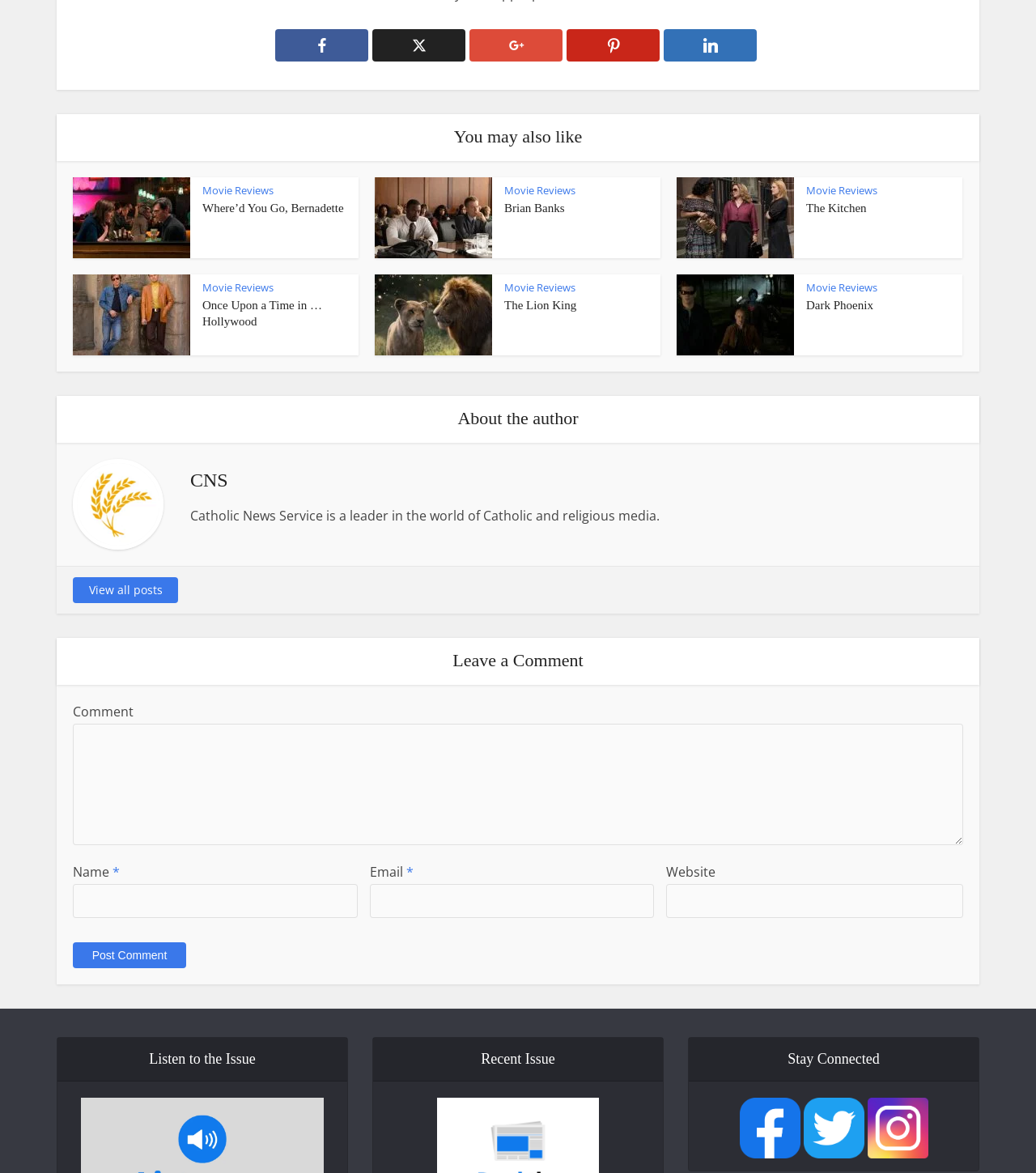Find the bounding box coordinates for the area that should be clicked to accomplish the instruction: "Click on the 'Movie Reviews' link".

[0.195, 0.156, 0.264, 0.168]